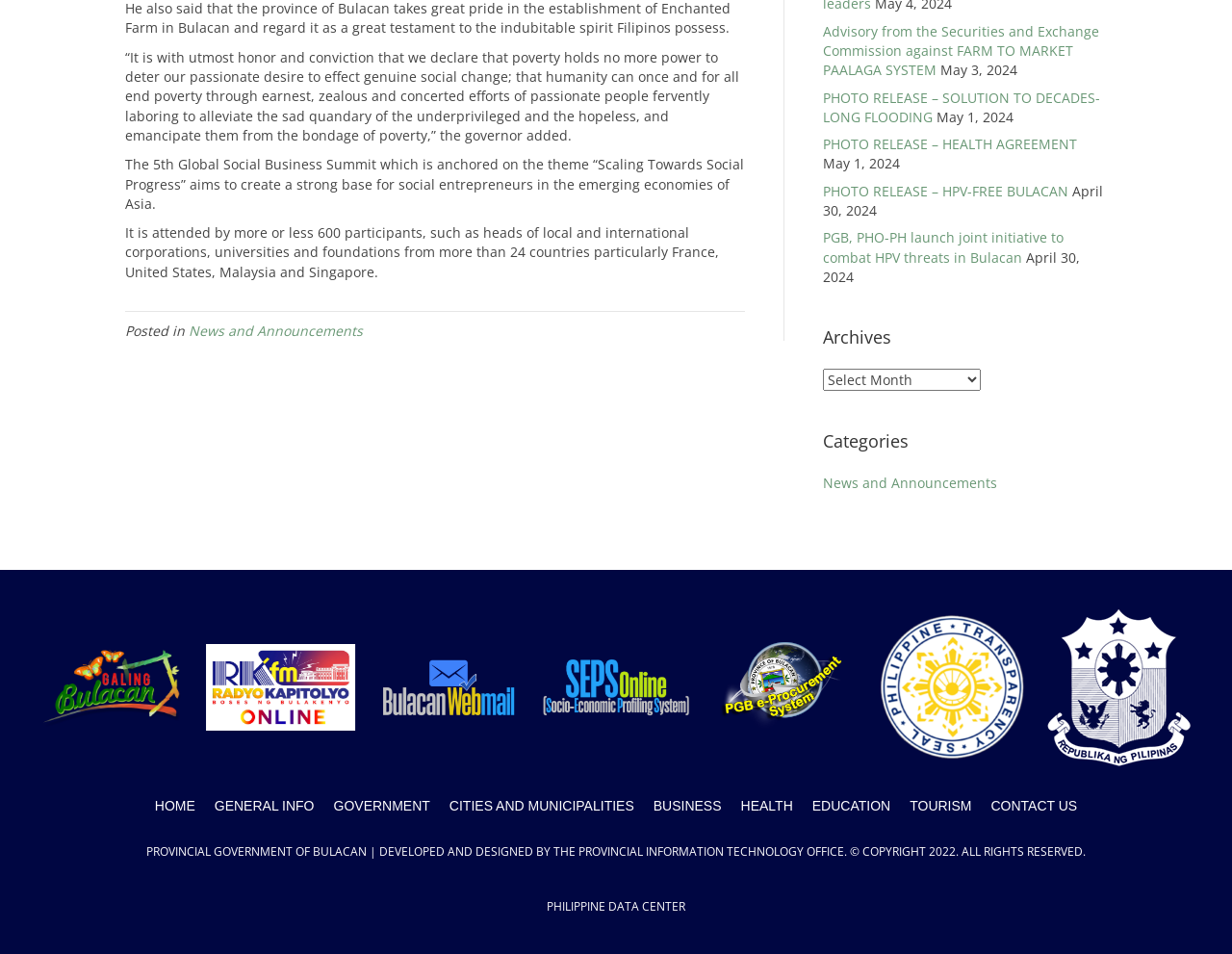Given the element description: "Galing Bulacan", predict the bounding box coordinates of this UI element. The coordinates must be four float numbers between 0 and 1, given as [left, top, right, bottom].

[0.031, 0.666, 0.152, 0.776]